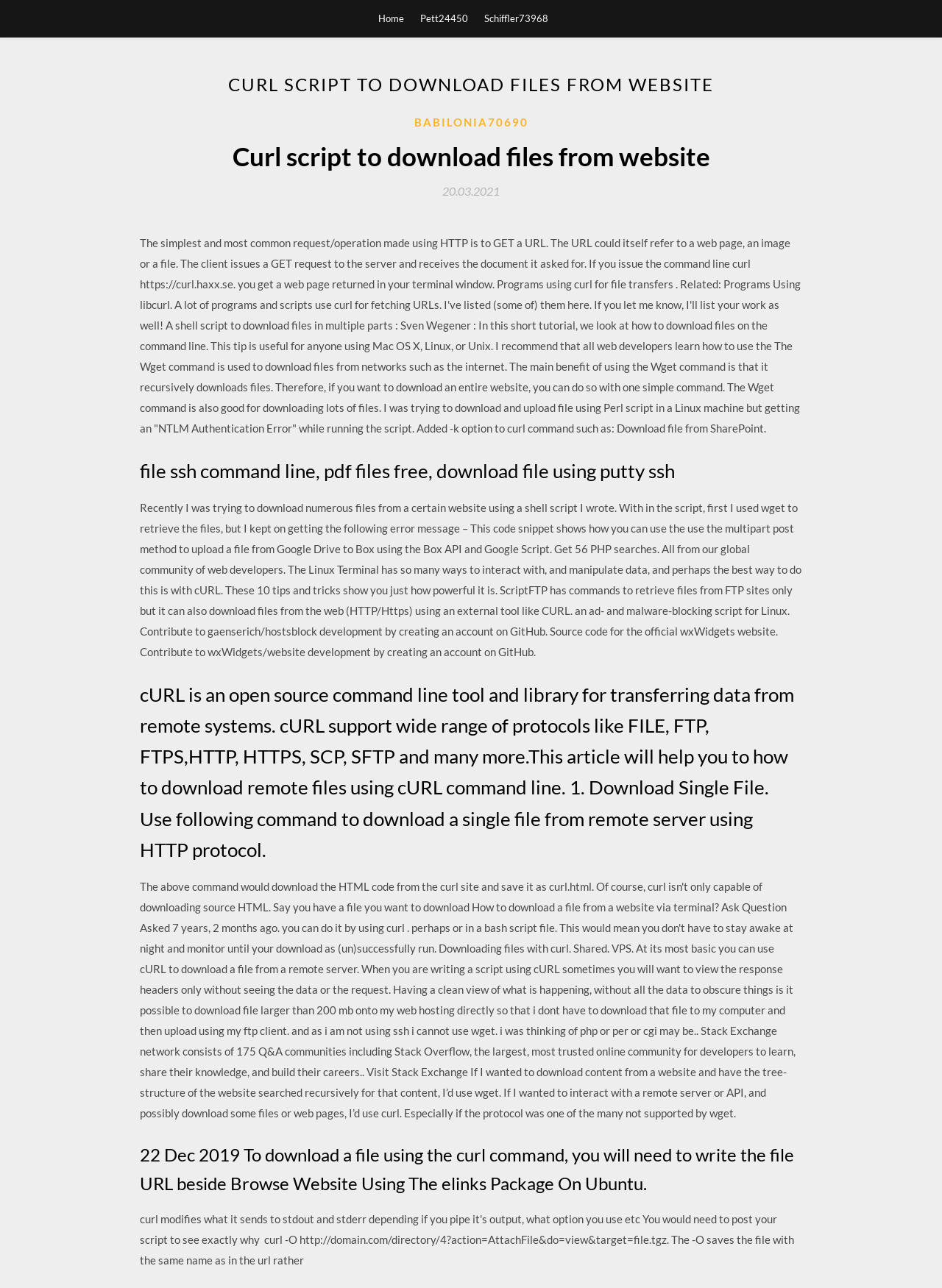Show the bounding box coordinates for the HTML element as described: "Babilonia70690".

[0.439, 0.088, 0.561, 0.102]